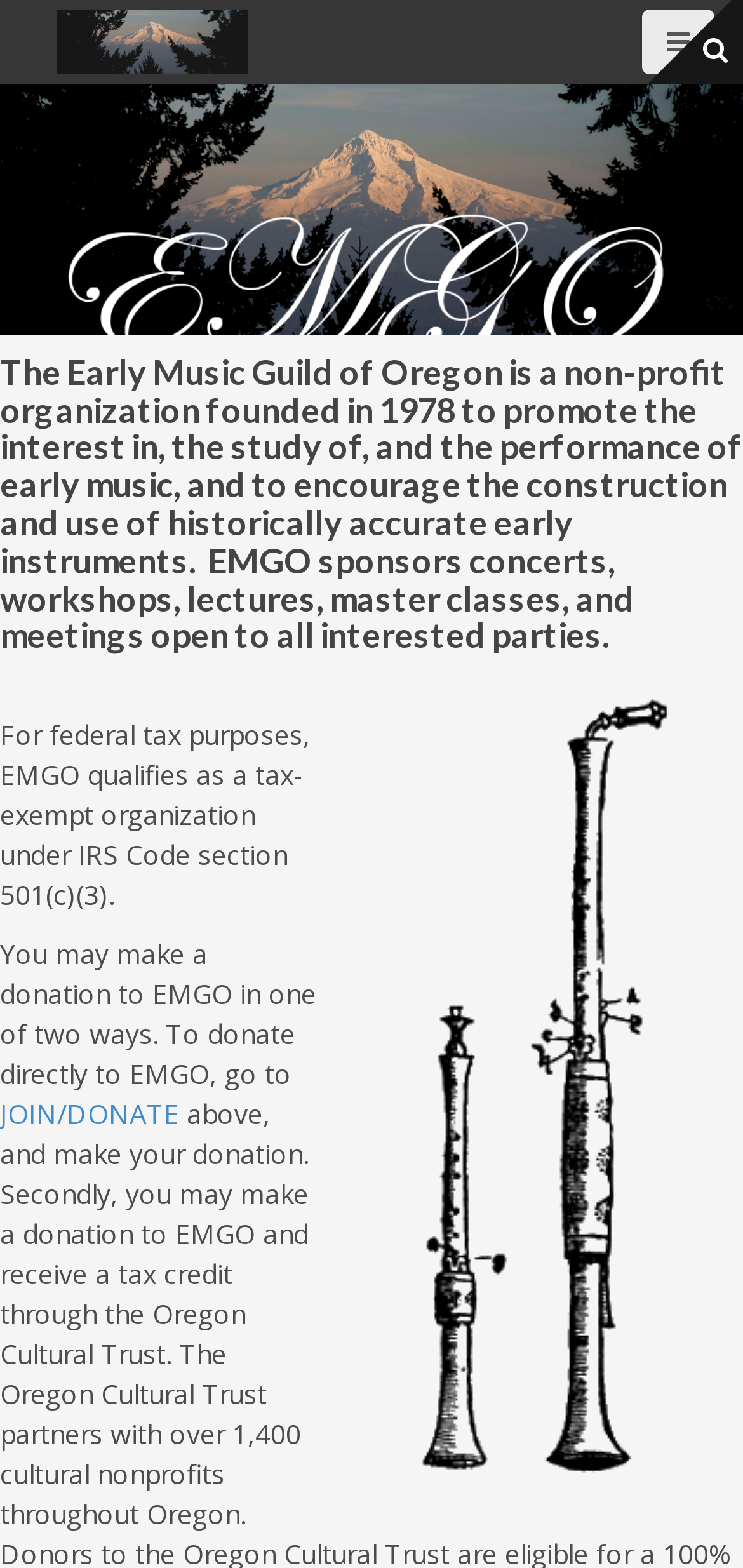What type of events does EMGO sponsor? Look at the image and give a one-word or short phrase answer.

Concerts, workshops, lectures